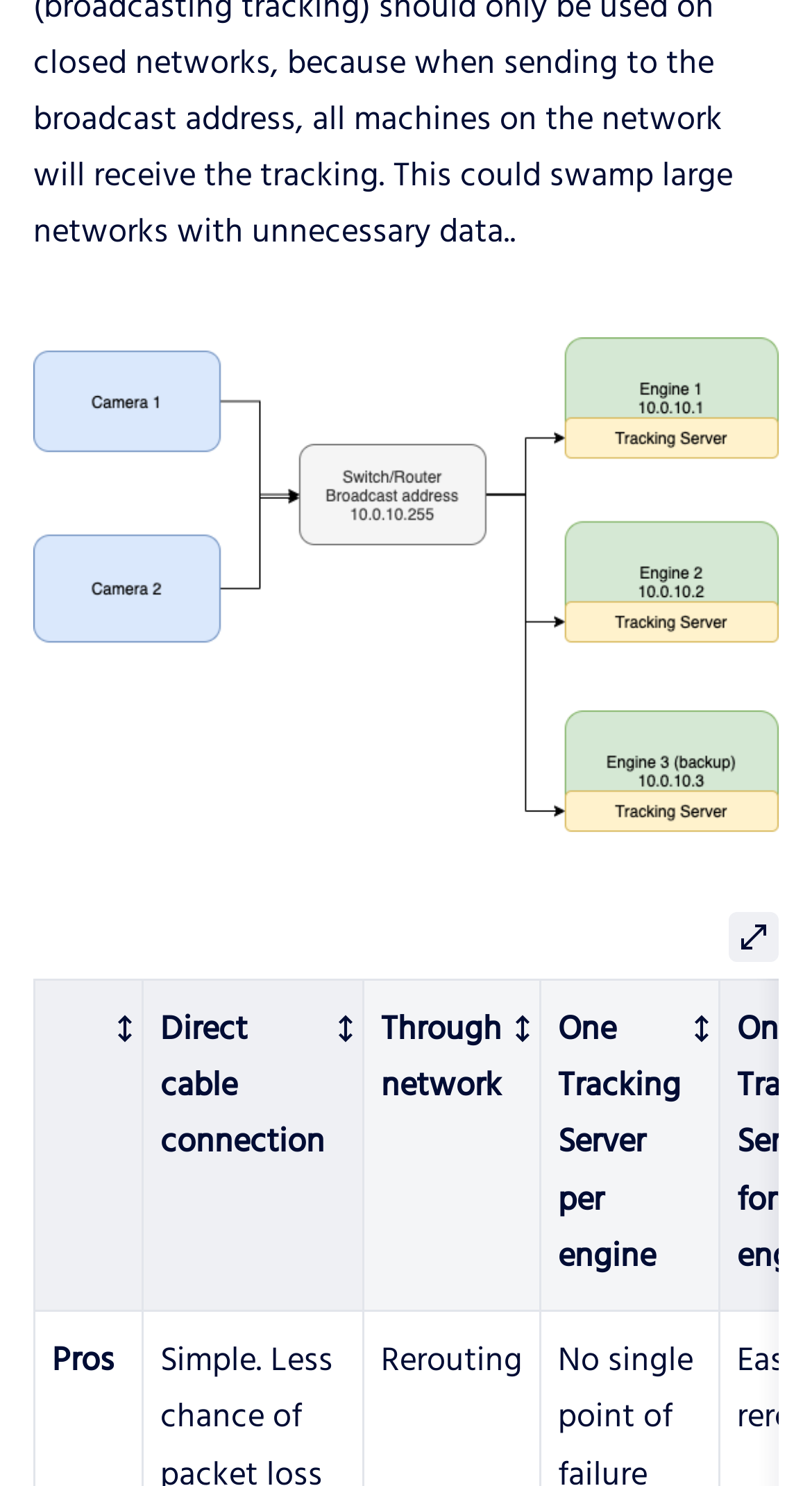Using the information in the image, give a detailed answer to the following question: What is the purpose of the image?

The image does not have any descriptive text or alt text, so its purpose is unknown. However, the static text above it suggests that it can be opened in full screen mode.